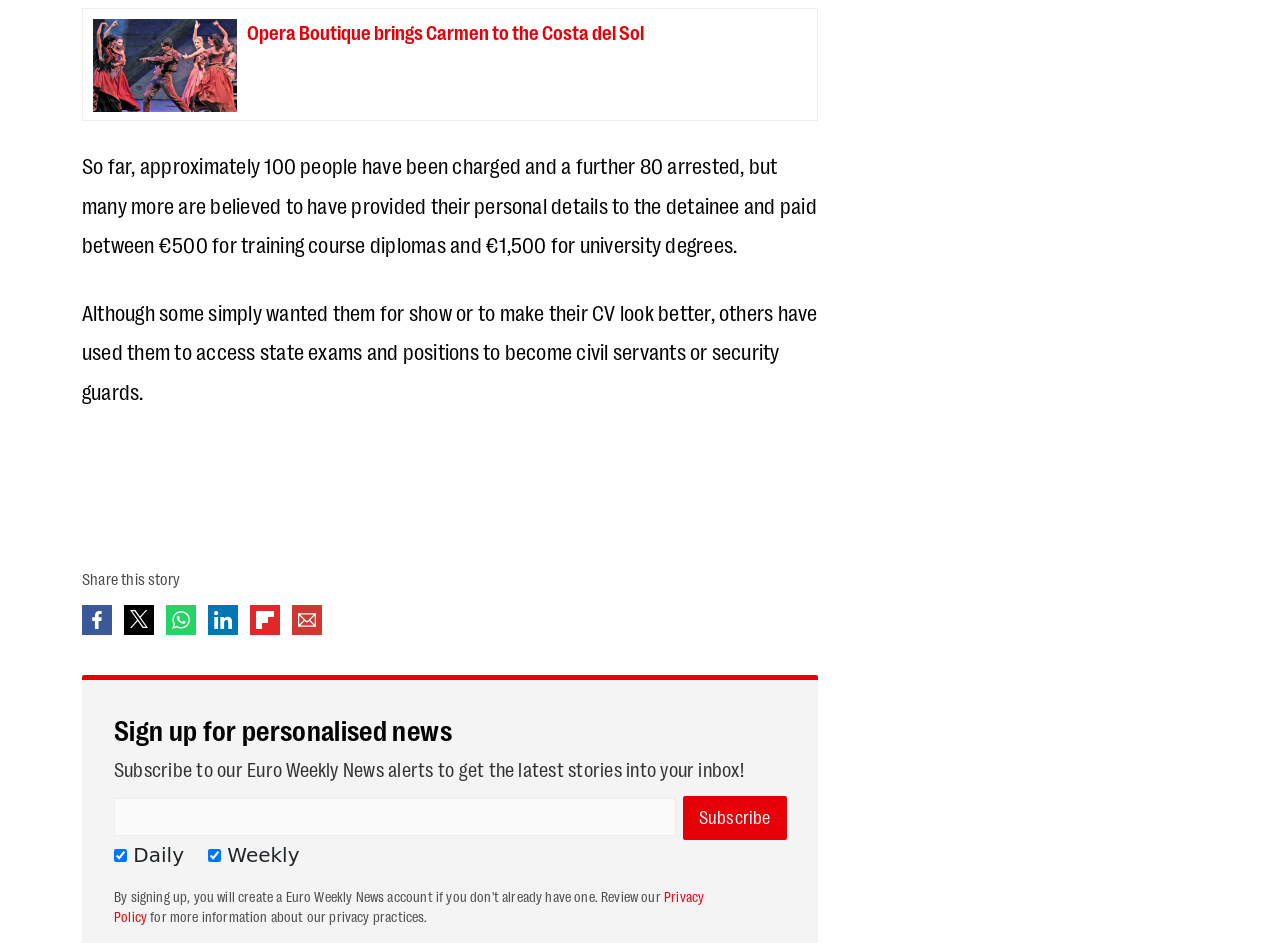Find the bounding box coordinates of the clickable area required to complete the following action: "Click on the 'Subscribe' button".

[0.533, 0.844, 0.615, 0.89]